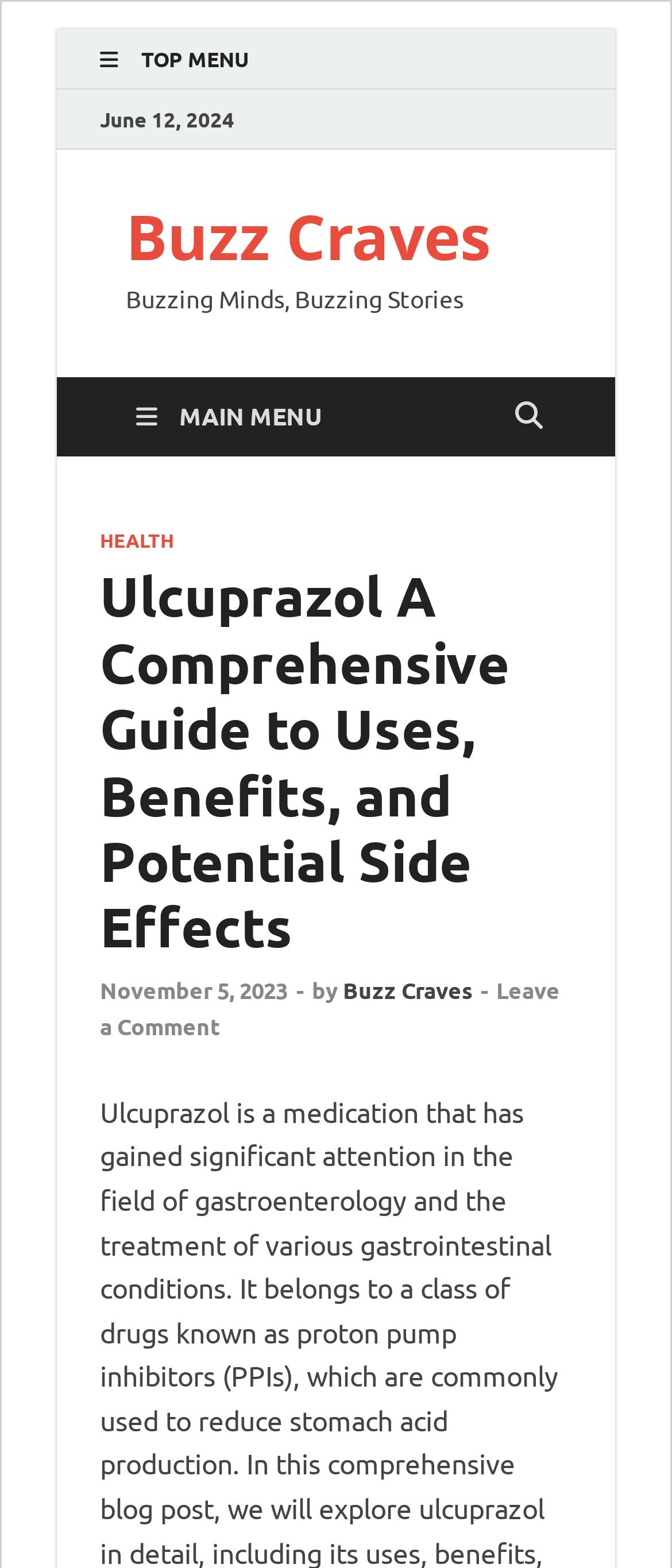Determine the bounding box for the UI element as described: "Top Menu". The coordinates should be represented as four float numbers between 0 and 1, formatted as [left, top, right, bottom].

[0.123, 0.019, 0.877, 0.057]